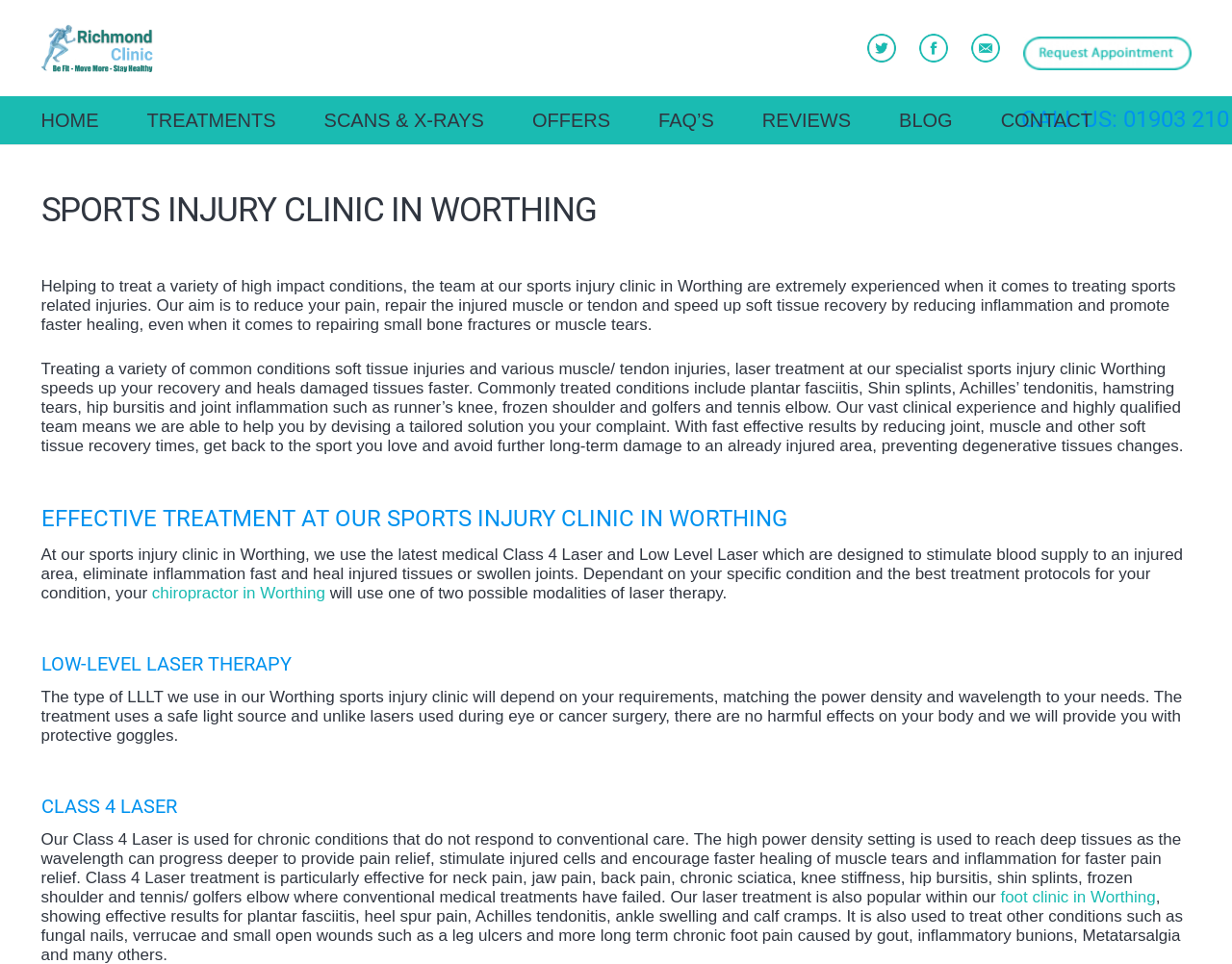Identify the webpage's primary heading and generate its text.

SPORTS INJURY CLINIC IN WORTHING